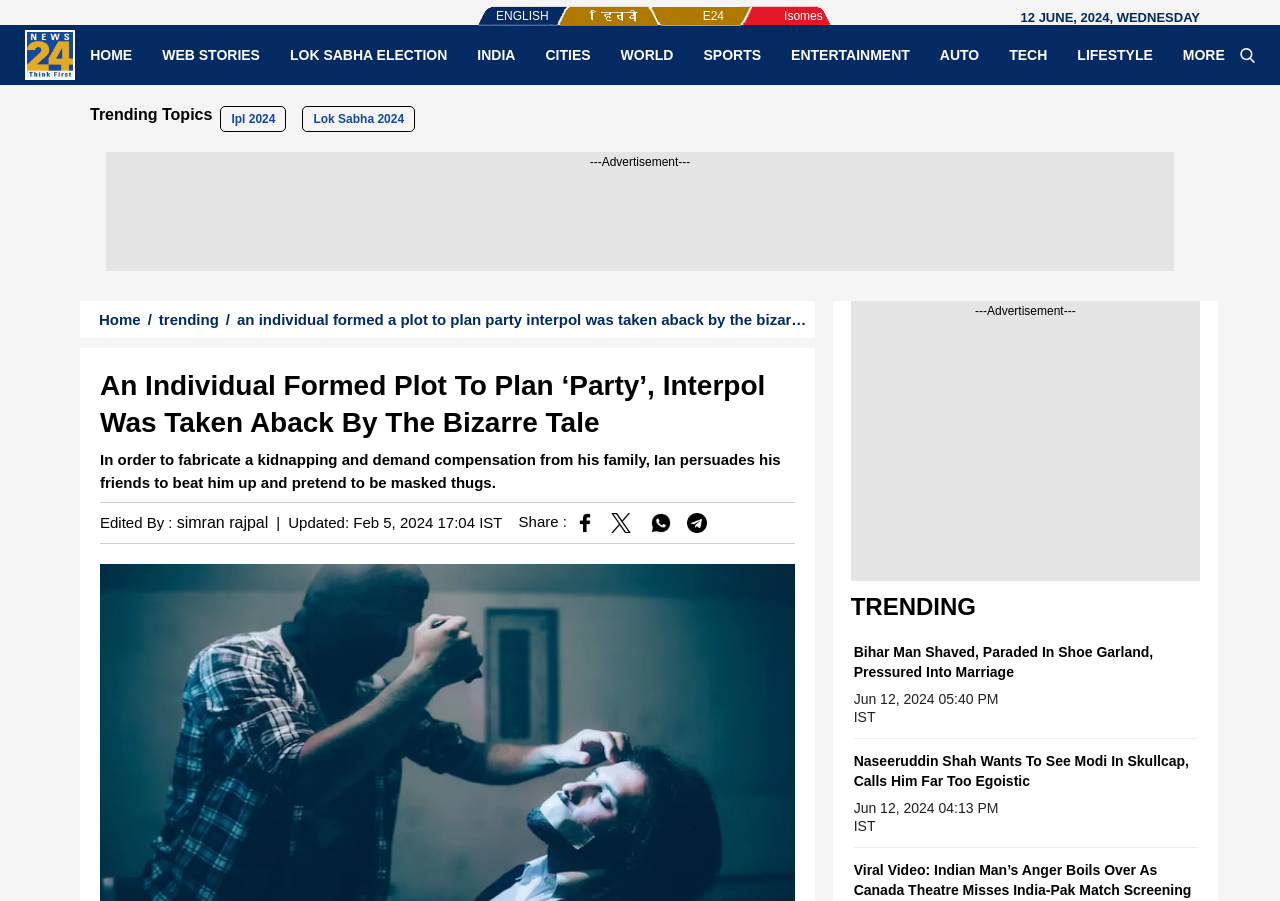Determine the bounding box coordinates of the region to click in order to accomplish the following instruction: "Click on the 'TRENDING' link". Provide the coordinates as four float numbers between 0 and 1, specifically [left, top, right, bottom].

[0.665, 0.658, 0.762, 0.688]